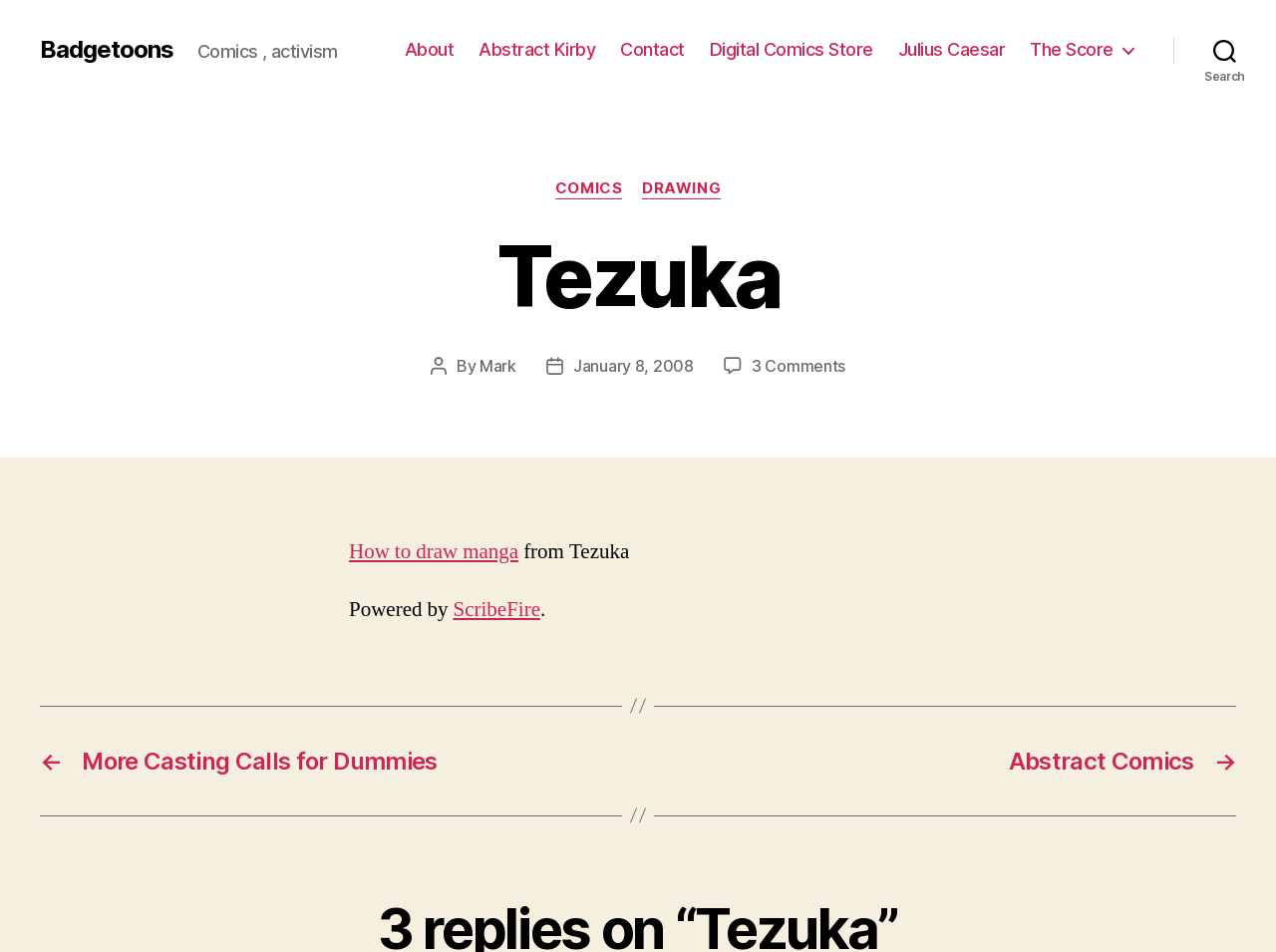Generate a comprehensive description of the contents of the webpage.

The webpage is titled "Tezuka – Badgetoons" and appears to be a blog or website focused on comics and activism. At the top left, there is a link to "Badgetoons" and a brief description "Comics, activism". 

Below this, there is a horizontal navigation menu with six links: "About", "Abstract Kirby", "Contact", "Digital Comics Store", "Julius Caesar", and "The Score". 

To the right of the navigation menu, there is a search button. When expanded, the search button reveals a header with categories, including "COMICS" and "DRAWING", and a heading "Tezuka". Below this, there is information about a post, including the author "Mark" and the post date "January 8, 2008". There are also links to comments and a link to the post itself.

Further down, there are two links: "How to draw manga from Tezuka" and a link to "ScribeFire", which is described as powering the website. 

At the bottom of the page, there is another navigation menu with two links to posts: "More Casting Calls for Dummies" and "Abstract Comics".